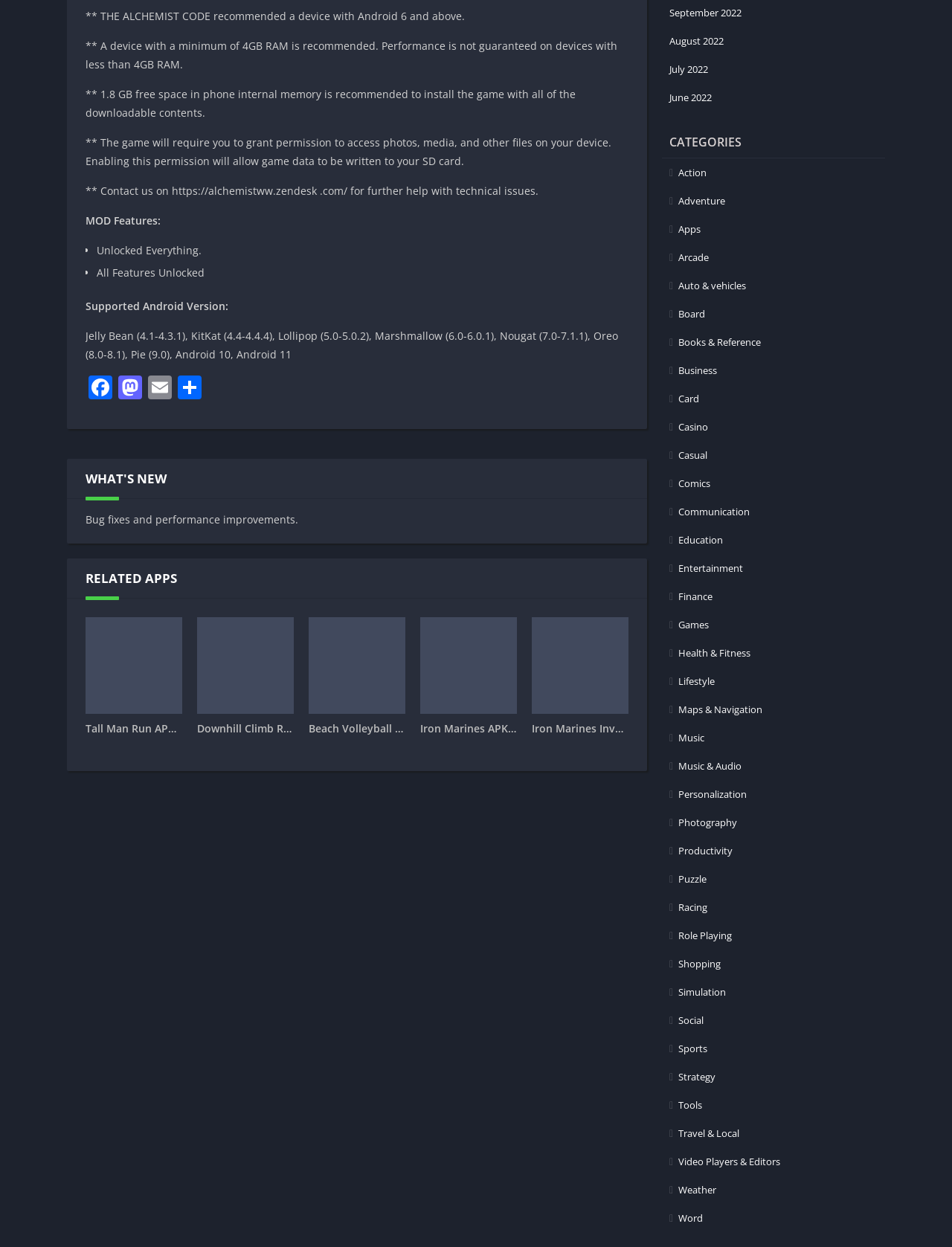Please specify the bounding box coordinates of the clickable region necessary for completing the following instruction: "Add Ticket". The coordinates must consist of four float numbers between 0 and 1, i.e., [left, top, right, bottom].

None